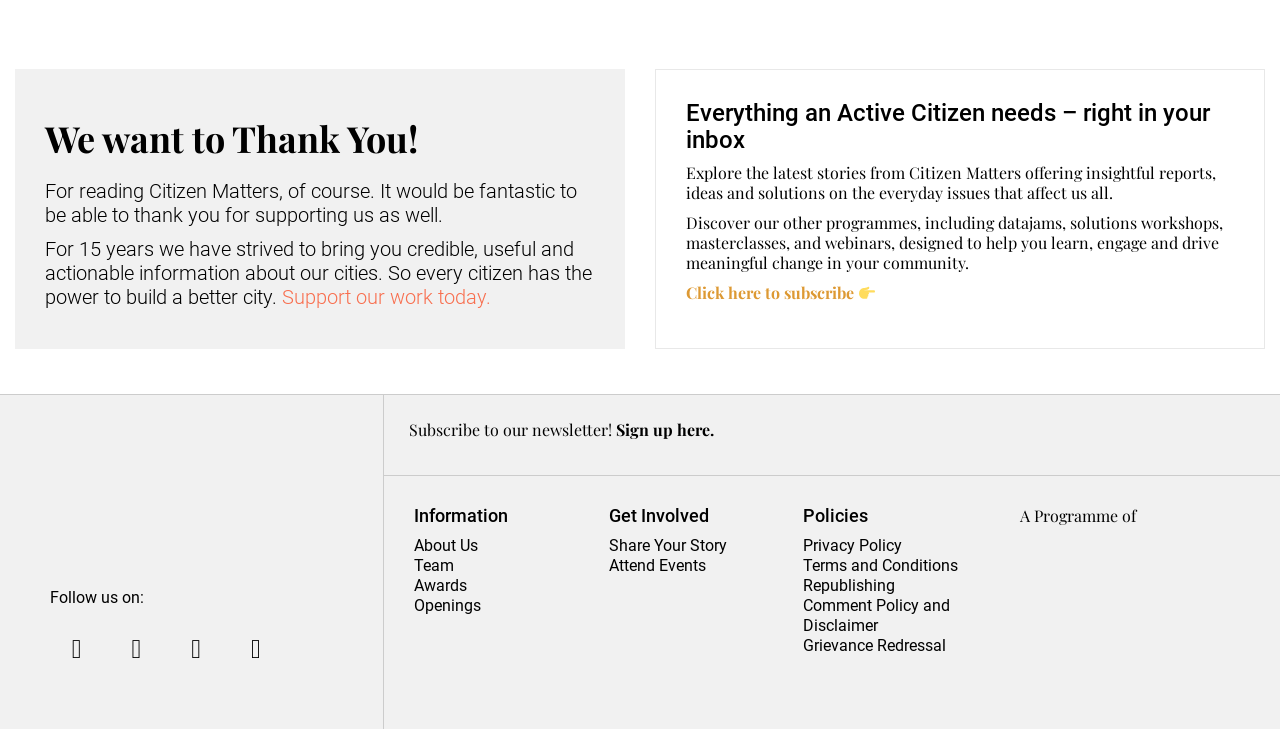Could you determine the bounding box coordinates of the clickable element to complete the instruction: "Read about the privacy policy"? Provide the coordinates as four float numbers between 0 and 1, i.e., [left, top, right, bottom].

[0.627, 0.735, 0.705, 0.761]